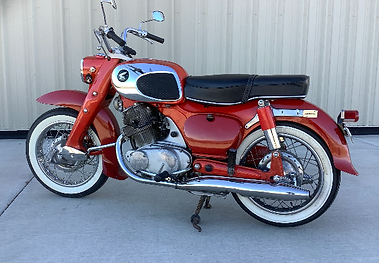What is the purpose of the fully valanced fender?
Look at the image and respond with a single word or a short phrase.

Protection against wet weather